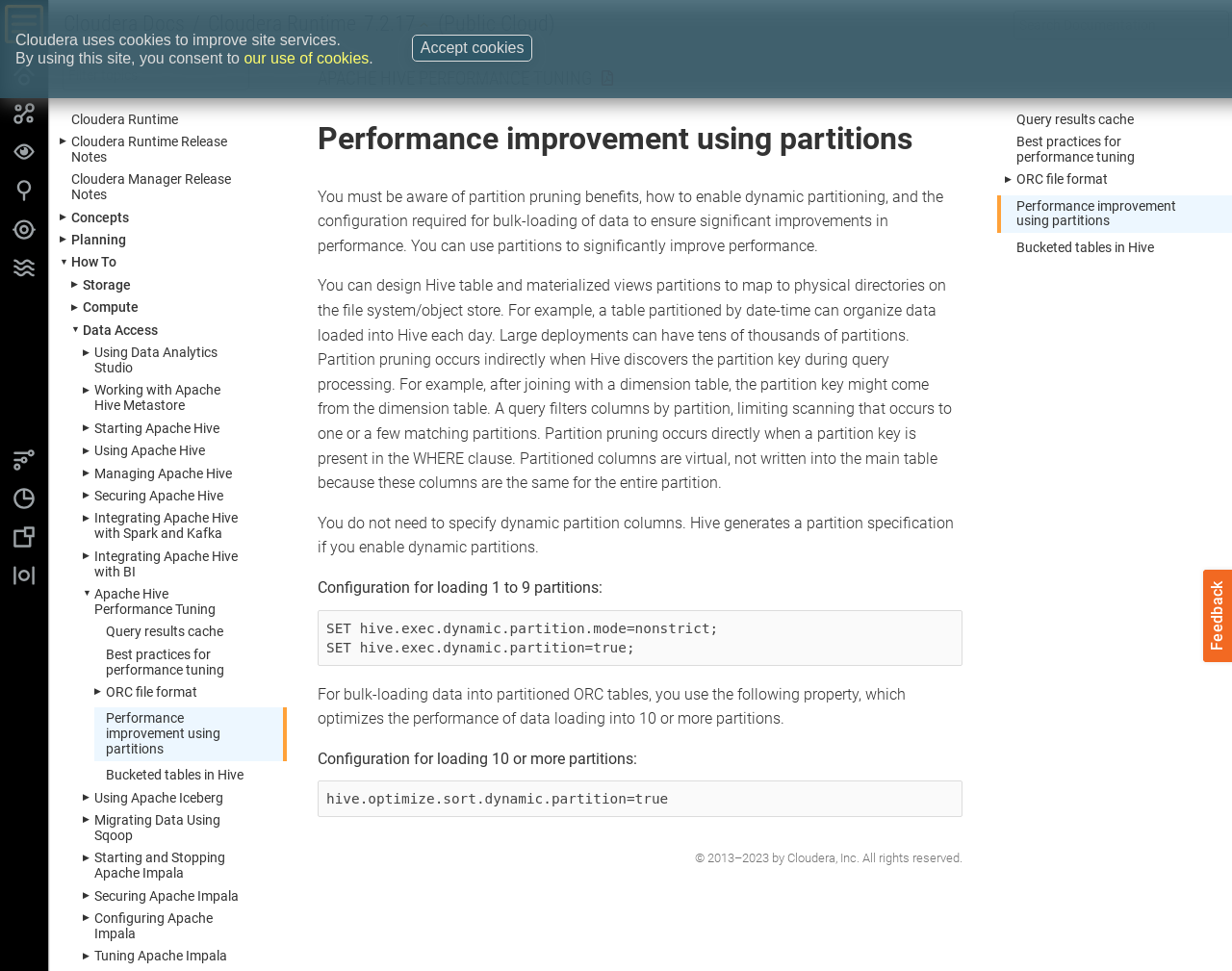Give a detailed overview of the webpage's appearance and contents.

This webpage is about Cloudera documentation, specifically focused on performance improvement using partitions. At the top, there is a navigation bar with links to Cloudera Docs, Cloudera Runtime, and a search box. Below the navigation bar, there is a header section with the title "Performance improvement using partitions | CDP Public Cloud" and a subtitle "(Public Cloud)".

On the left side of the page, there is a menu with various links to different topics, including Getting Started, Patterns, Preview Features, and more. Each link has an accompanying icon. The menu is divided into sections, with some sections having subtopics indicated by a triangle symbol.

The main content of the page is divided into several sections, each with a heading and a list of links to related topics. The sections include Concepts, Planning, How To, Storage, Compute, Data Access, and more. Some sections have subtopics with triangle symbols, indicating that they can be expanded or collapsed.

The content of the page appears to be a collection of links to various documentation topics related to Cloudera and performance improvement using partitions. The links are organized into categories and subcategories, making it easier to navigate and find specific information.